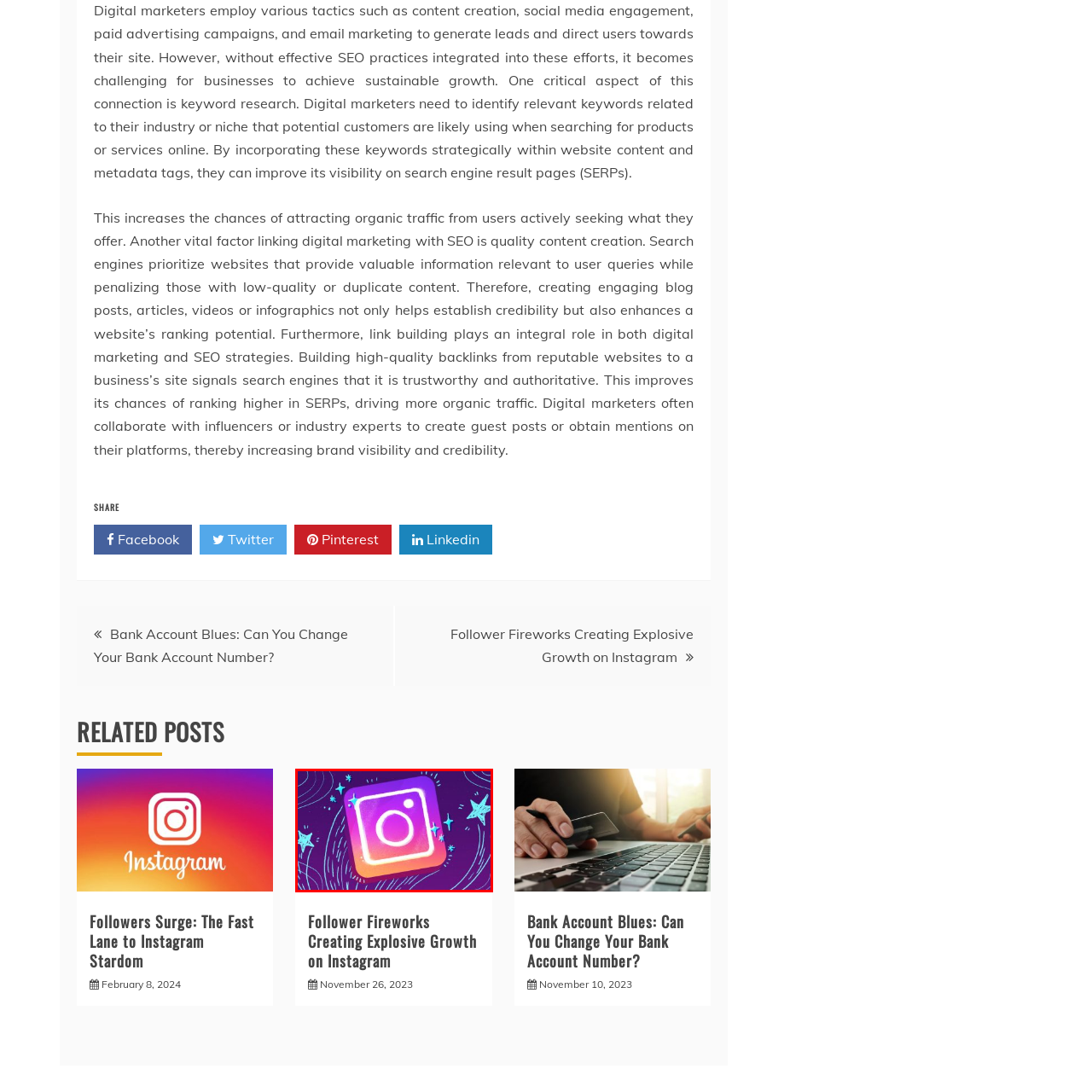What is the background of the Instagram logo?
View the image encased in the red bounding box and respond with a detailed answer informed by the visual information.

According to the caption, the background of the Instagram logo features twinkling stars and flowing lines, which creates a whimsical and dynamic atmosphere.